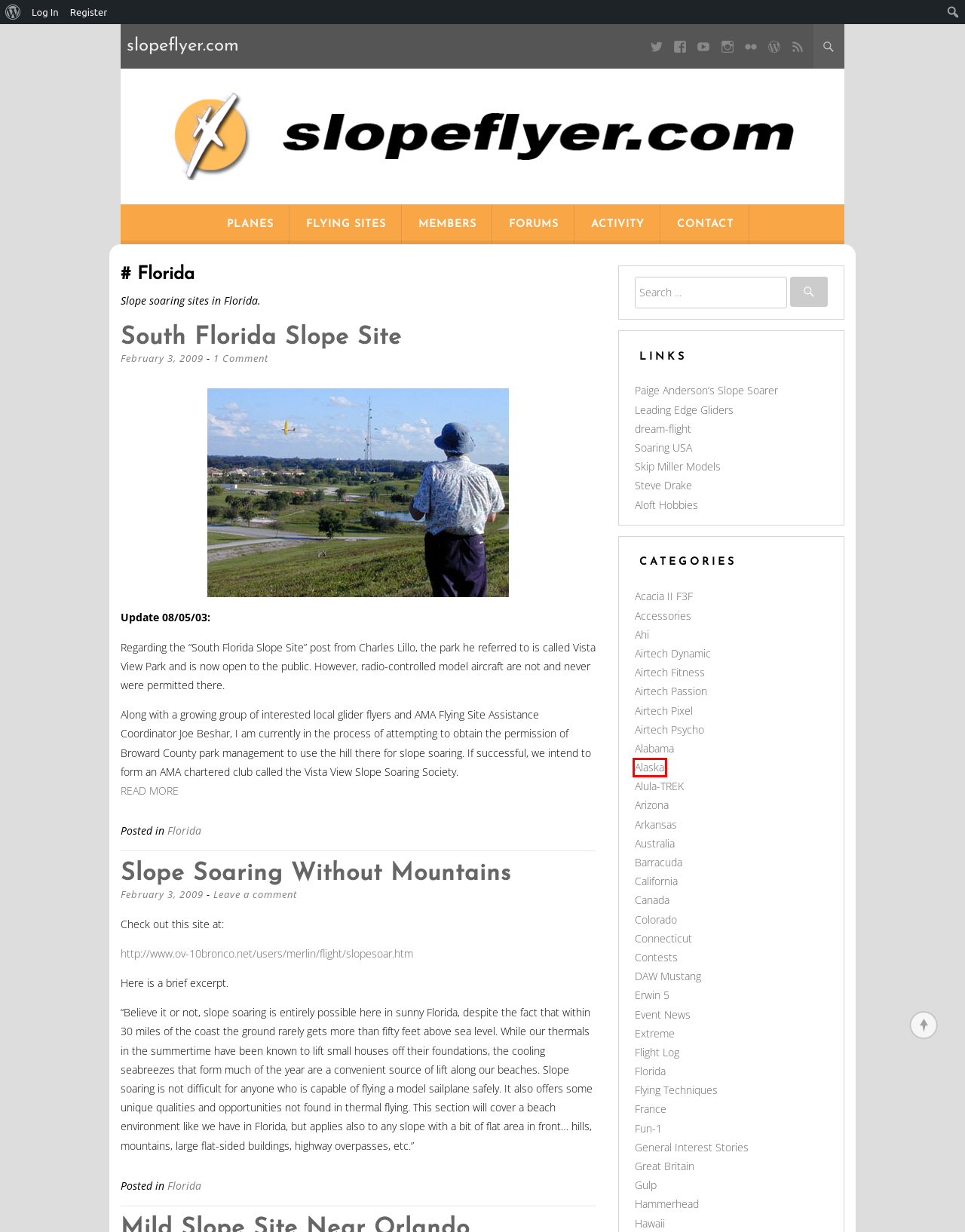You have a screenshot of a webpage with a red bounding box around an element. Choose the best matching webpage description that would appear after clicking the highlighted element. Here are the candidates:
A. Extreme – slopeflyer.com
B. Flight Log – slopeflyer.com
C. Alaska – slopeflyer.com
D. Create an Account – slopeflyer.com
E. Event News – slopeflyer.com
F. Hammerhead – slopeflyer.com
G. South Florida Slope Site – slopeflyer.com
H. France – slopeflyer.com

C